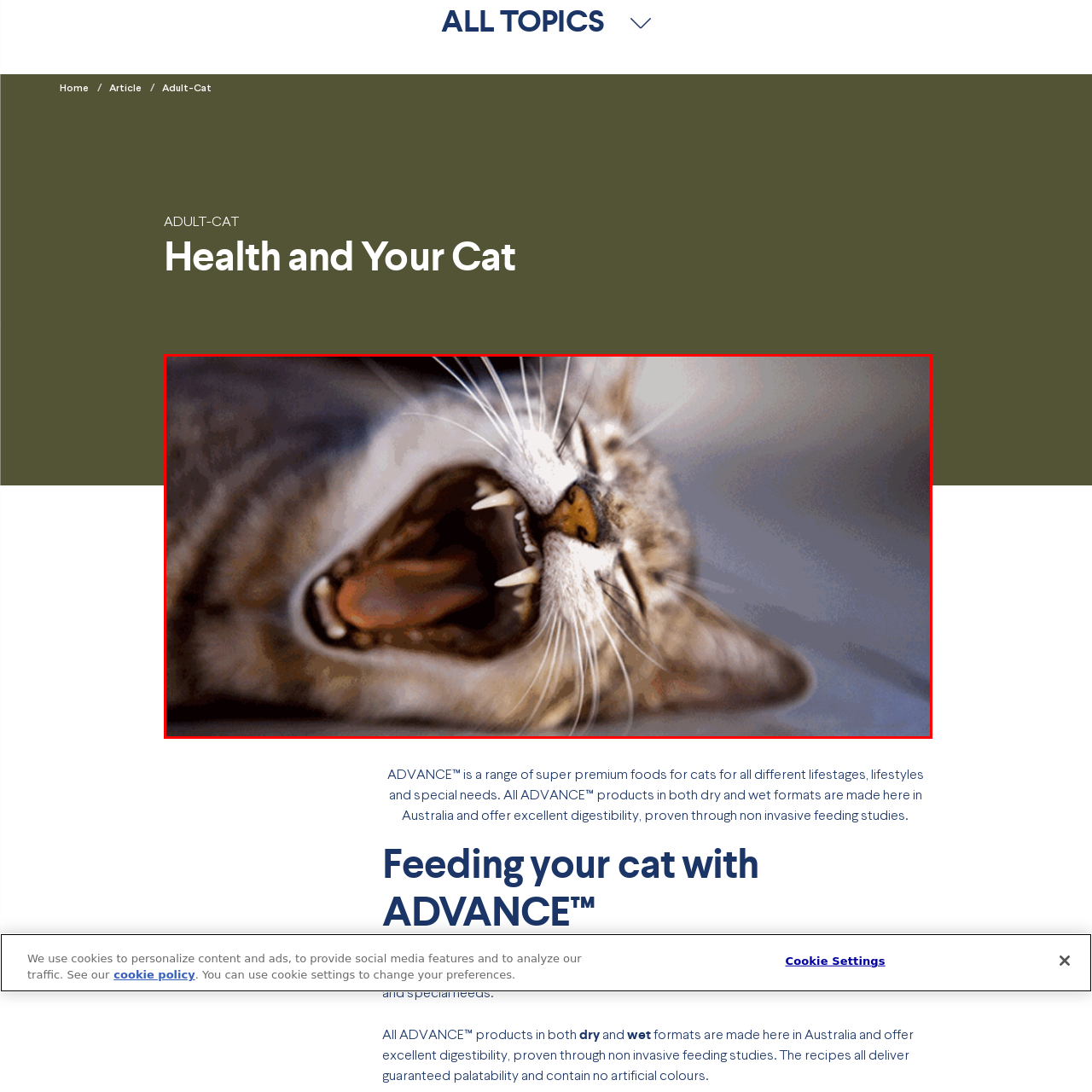What is the cat doing in the image?
Analyze the image marked by the red bounding box and respond with an in-depth answer considering the visual clues.

The caption states that the cat is yawning, displaying its sharp teeth and intricate whiskers, which suggests that the cat is in a relaxed state and is perhaps stretching or showing a moment of relaxation.